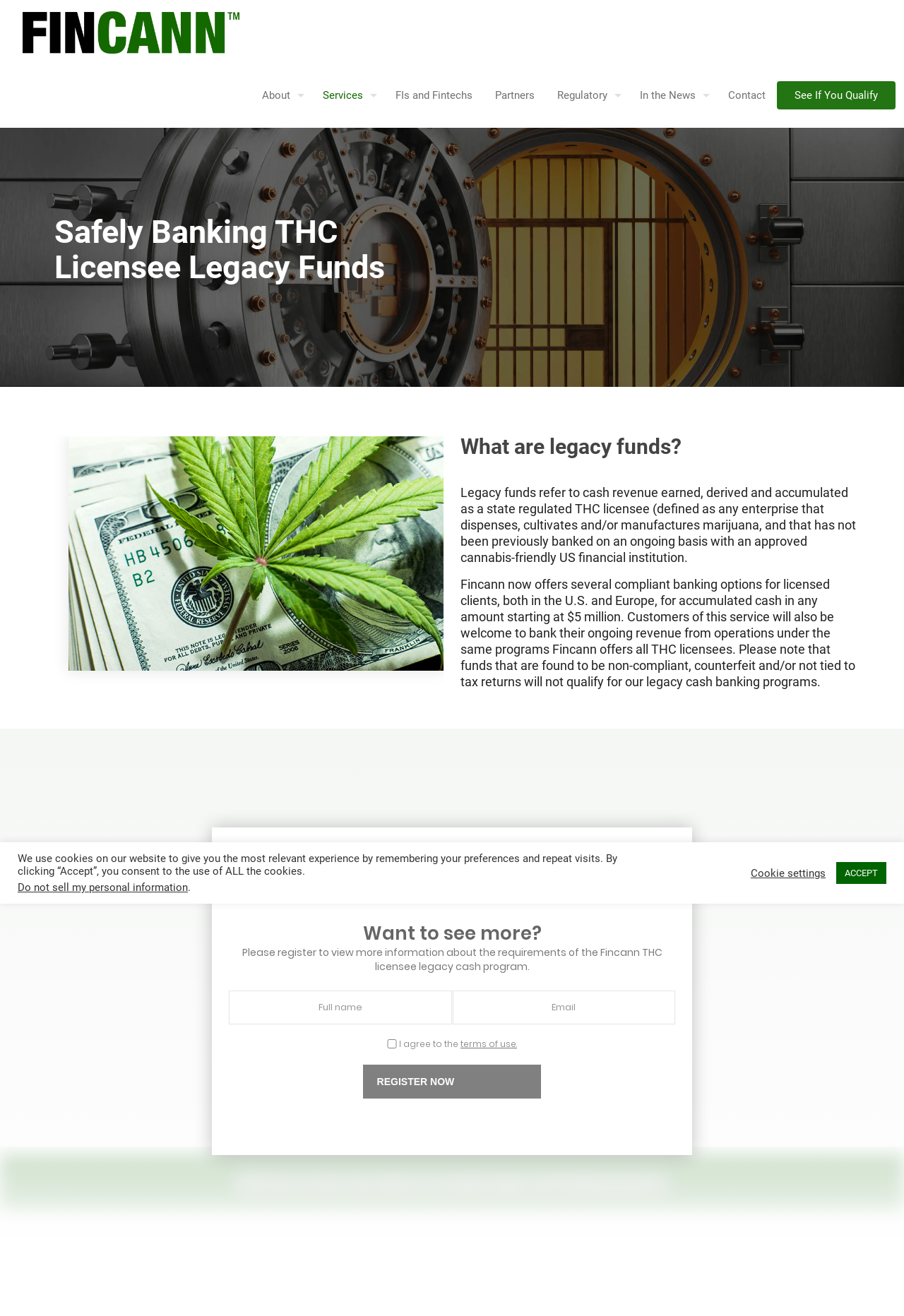Based on the element description, predict the bounding box coordinates (top-left x, top-left y, bottom-right x, bottom-right y) for the UI element in the screenshot: See If You Qualify

[0.859, 0.048, 0.991, 0.097]